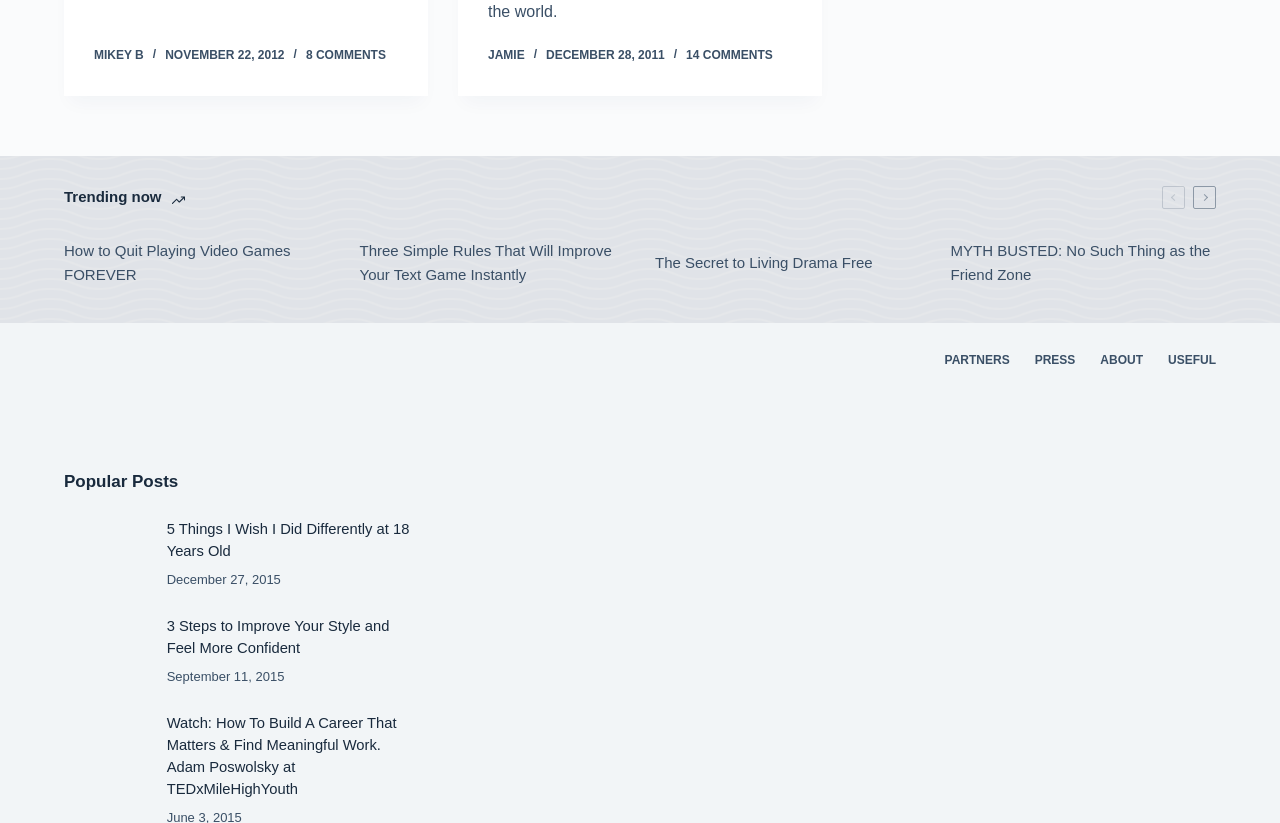Find the bounding box coordinates for the HTML element specified by: "14 Comments".

[0.536, 0.058, 0.604, 0.075]